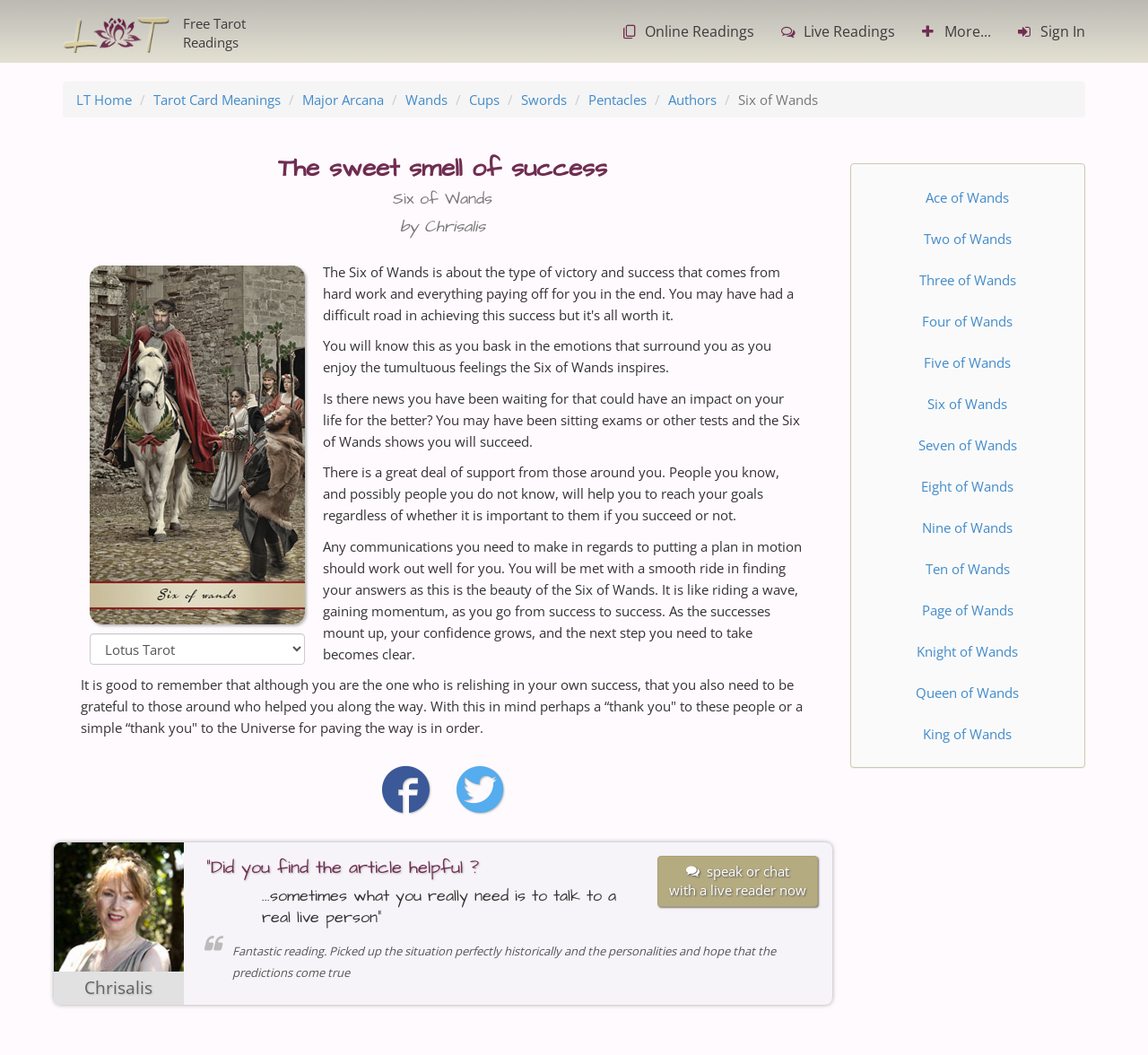Please analyze the image and give a detailed answer to the question:
What is the name of the tarot card being described?

The answer can be found in the heading 'The sweet smell of success Six of Wands by Chrisalis' and also in the StaticText 'Six of Wands' which is located above the image of the tarot card.